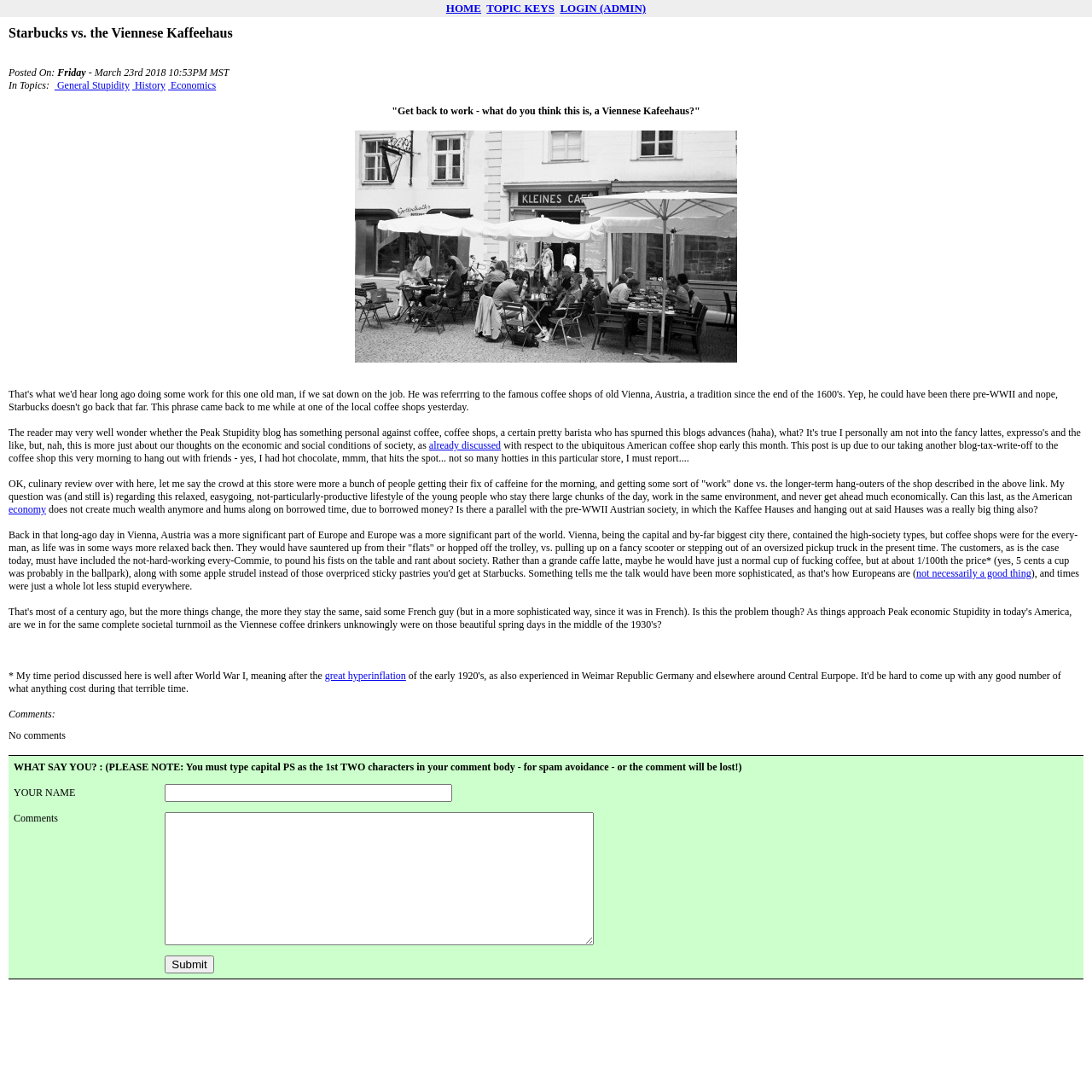Provide the bounding box coordinates of the HTML element this sentence describes: "TOPIC KEYS". The bounding box coordinates consist of four float numbers between 0 and 1, i.e., [left, top, right, bottom].

[0.446, 0.002, 0.508, 0.013]